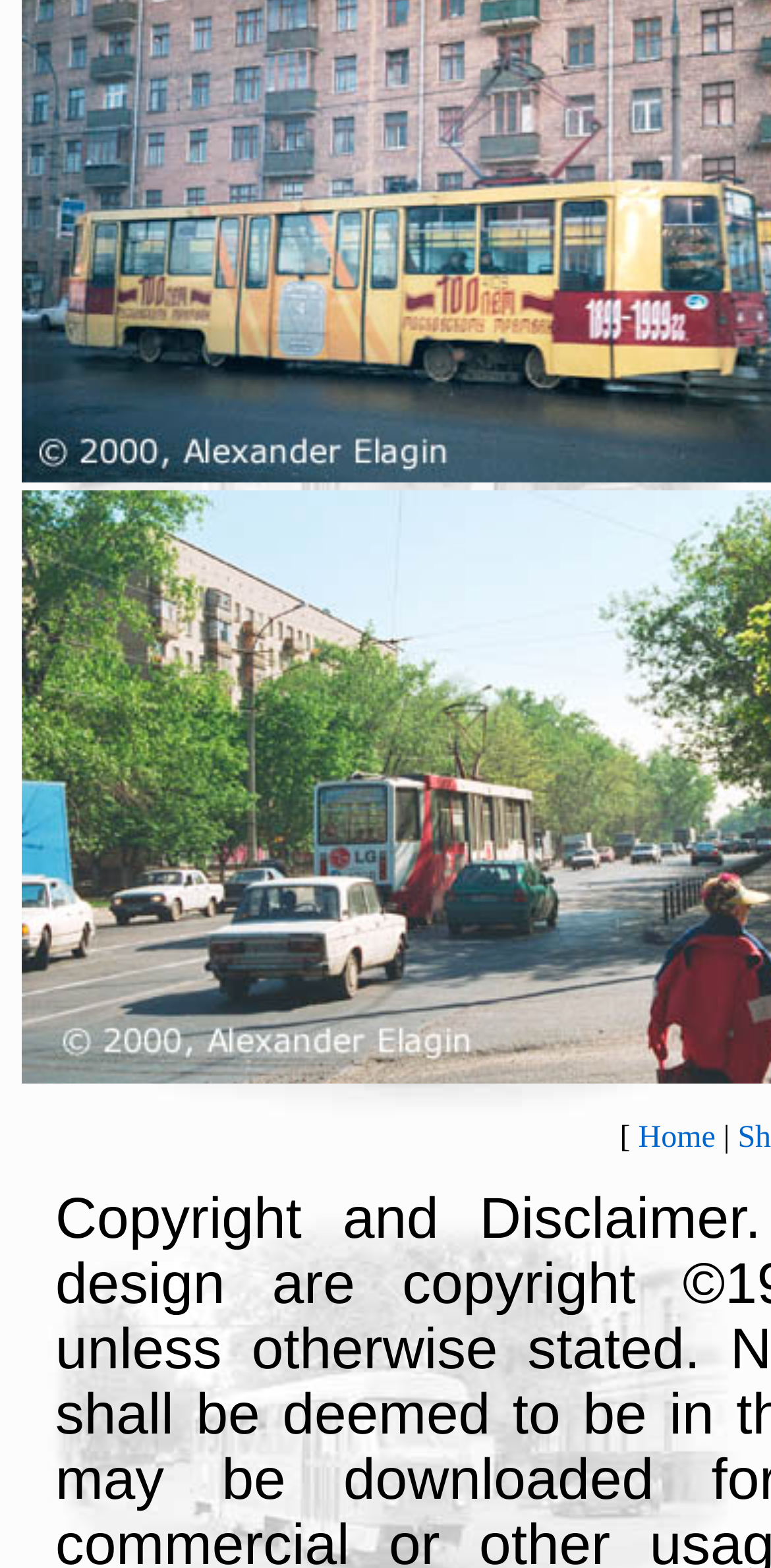Using the provided description Home, find the bounding box coordinates for the UI element. Provide the coordinates in (top-left x, top-left y, bottom-right x, bottom-right y) format, ensuring all values are between 0 and 1.

[0.828, 0.715, 0.928, 0.736]